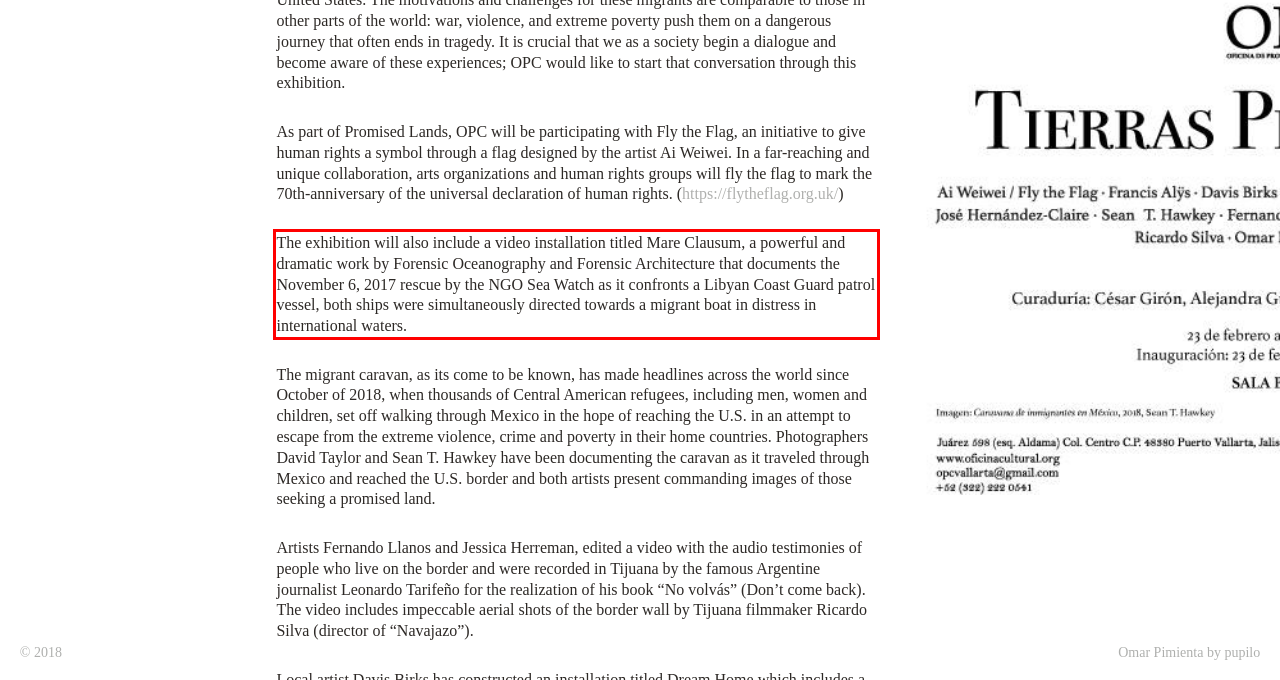Identify the text within the red bounding box on the webpage screenshot and generate the extracted text content.

The exhibition will also include a video installation titled Mare Clausum, a powerful and dramatic work by Forensic Oceanography and Forensic Architecture that documents the November 6, 2017 rescue by the NGO Sea Watch as it confronts a Libyan Coast Guard patrol vessel, both ships were simultaneously directed towards a migrant boat in distress in international waters.